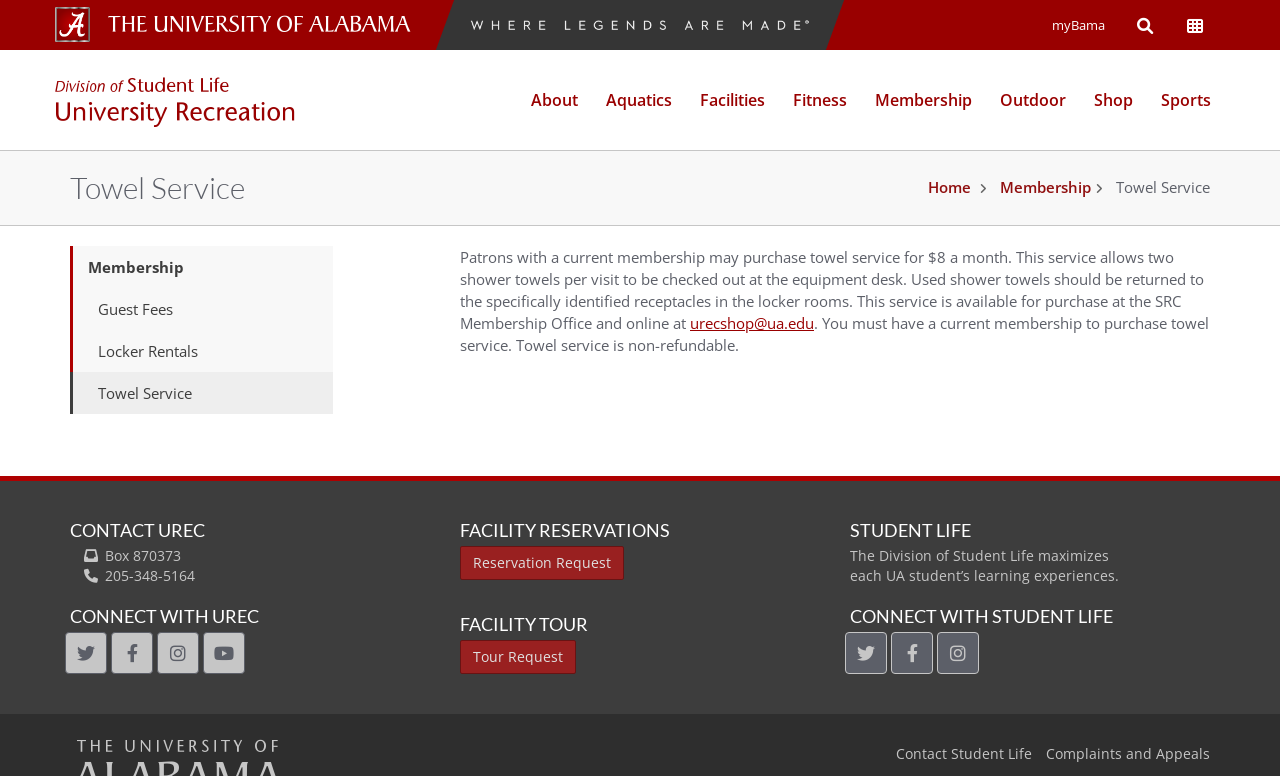Generate an in-depth caption that captures all aspects of the webpage.

The webpage is about the University of Alabama's Recreation department, specifically the Towel Service program. At the top left, there is the University of Alabama's square logo, followed by a wordmark and a "where legends are made" campaign image. To the right, there is a navigation menu with links to "myBama", search, and campus-wide menu.

Below the top navigation, there is a primary navigation menu with links to "About", "Aquatics", "Facilities", "Fitness", "Membership", "Outdoor", "Shop", and "Sports". 

The main content of the page is divided into sections. The first section is about the Towel Service program, which allows patrons with a current membership to purchase towel service for $8 a month. This service allows two shower towels per visit to be checked out at the equipment desk. There is also a link to "urecshop@ua.edu" and a note that towel service is non-refundable.

To the right of the main content, there is a tab list with links to "Membership", "Guest Fees", "Locker Rentals", and "Towel Service". 

Below the main content, there are several sections, including "CONTACT UREC" with contact information, "CONNECT WITH UREC" with social media links, "FACILITY RESERVATIONS" with a link to make a reservation request, "FACILITY TOUR" with a link to request a tour, "STUDENT LIFE" with a brief description of the Division of Student Life, and "CONNECT WITH STUDENT LIFE" with social media links. At the bottom of the page, there are links to "Contact Student Life" and "Complaints and Appeals".